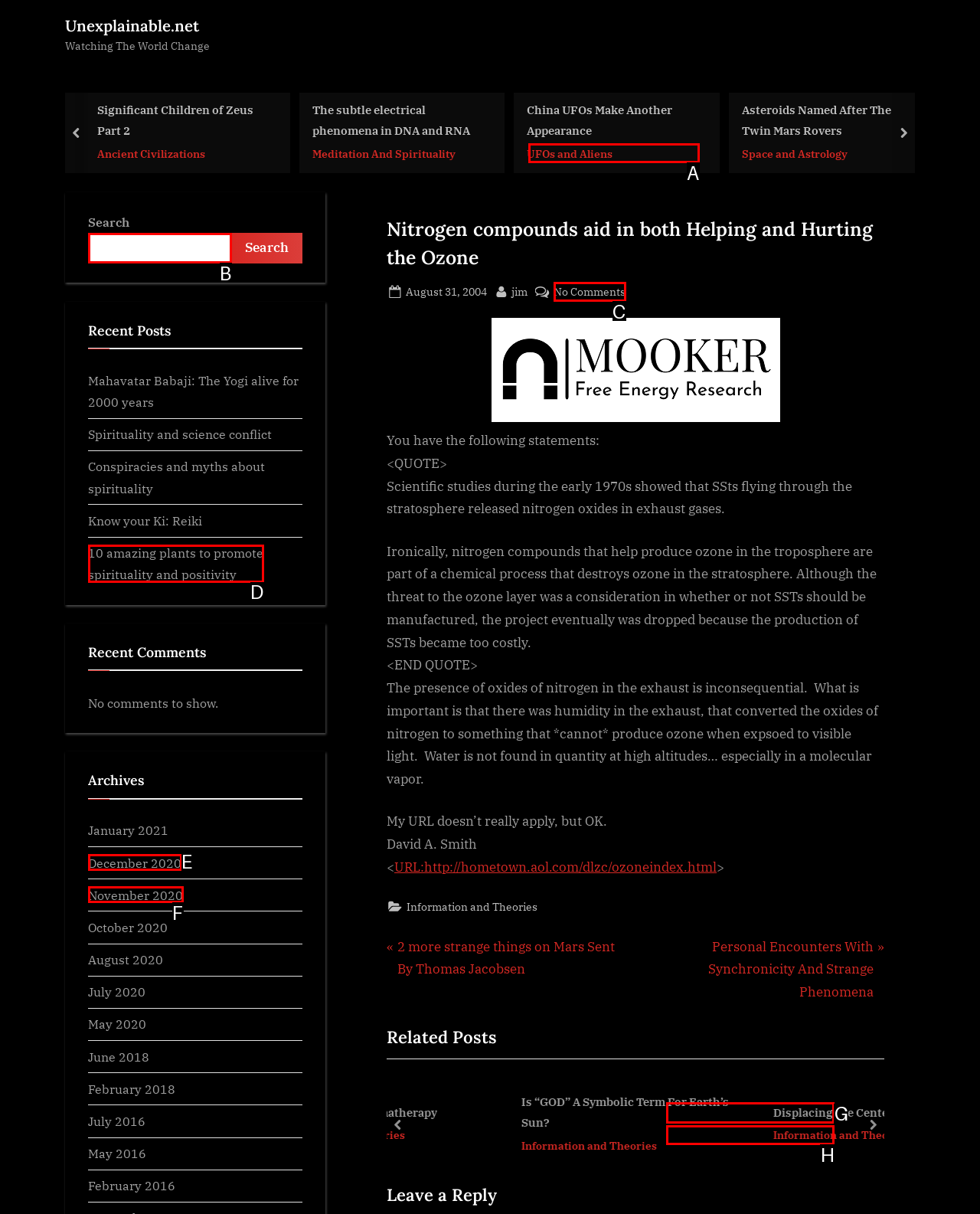Identify the correct UI element to click for this instruction: Search for a topic
Respond with the appropriate option's letter from the provided choices directly.

B